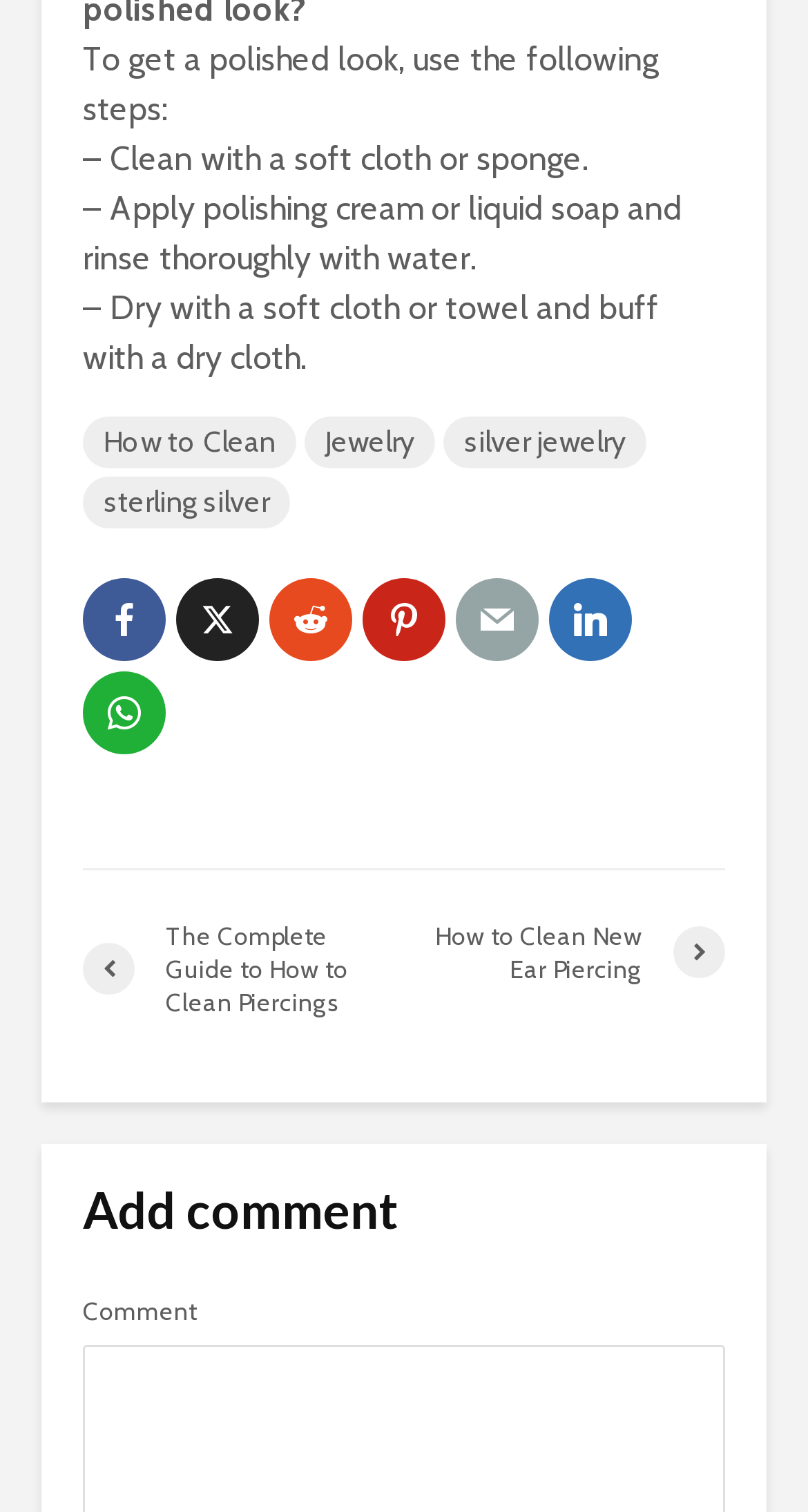What is the purpose of the webpage?
We need a detailed and meticulous answer to the question.

The webpage contains a list of steps to get a polished look, and also provides links to guides on how to clean piercings and new ear piercings. This suggests that the purpose of the webpage is to provide cleaning guides and tutorials.